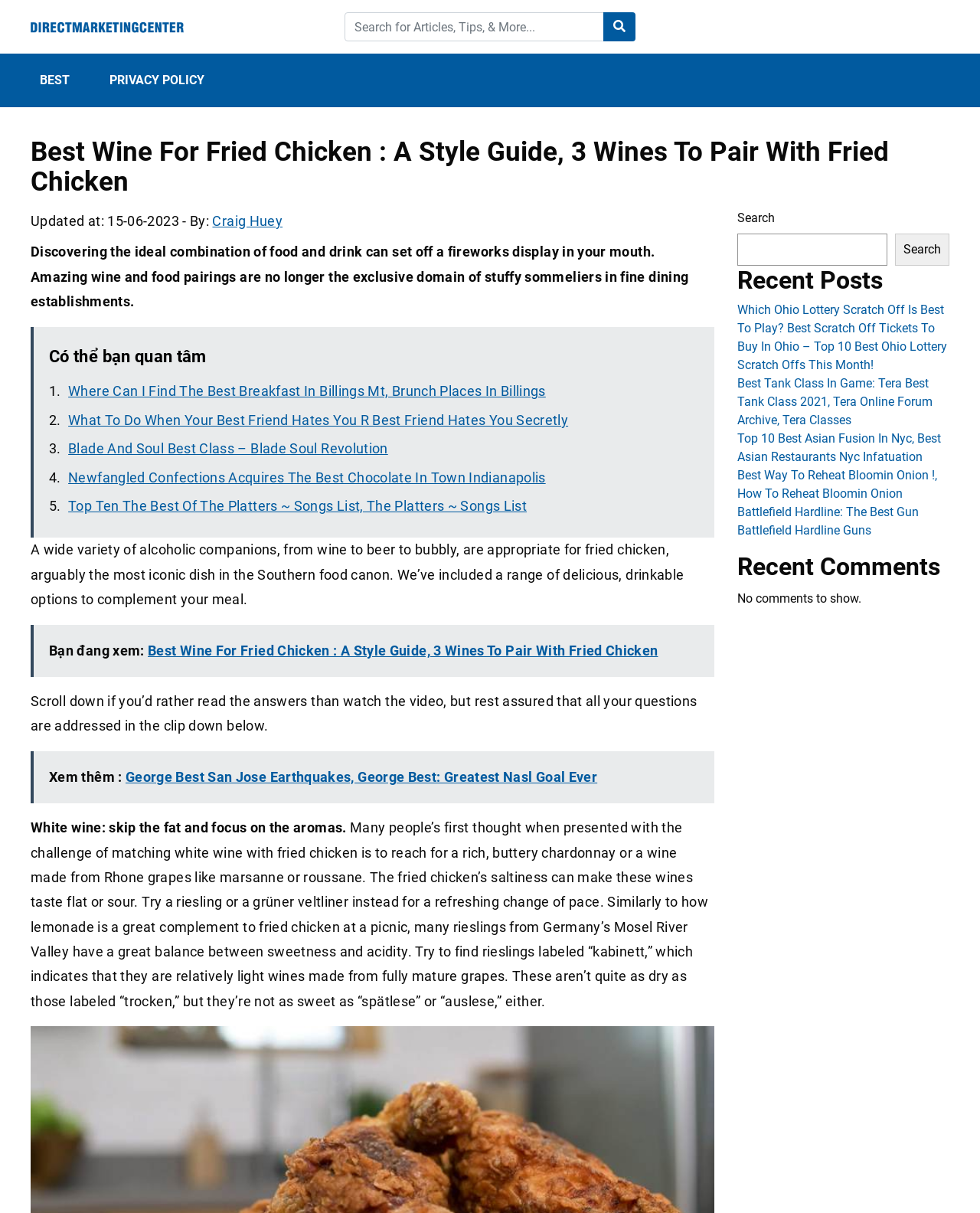Identify the bounding box coordinates of the region that needs to be clicked to carry out this instruction: "Click on the 'BEST' link". Provide these coordinates as four float numbers ranging from 0 to 1, i.e., [left, top, right, bottom].

[0.031, 0.044, 0.102, 0.088]